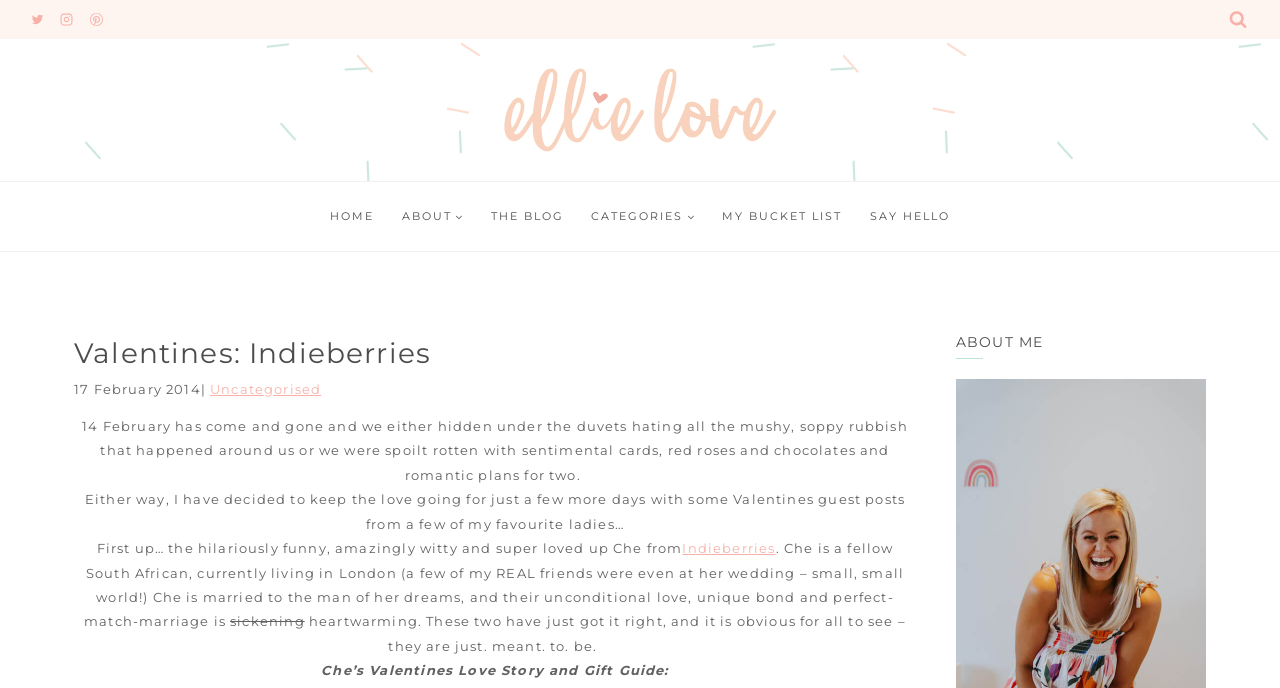Determine the bounding box coordinates of the element that should be clicked to execute the following command: "Click on the 'Hawaii Free Press' link".

None